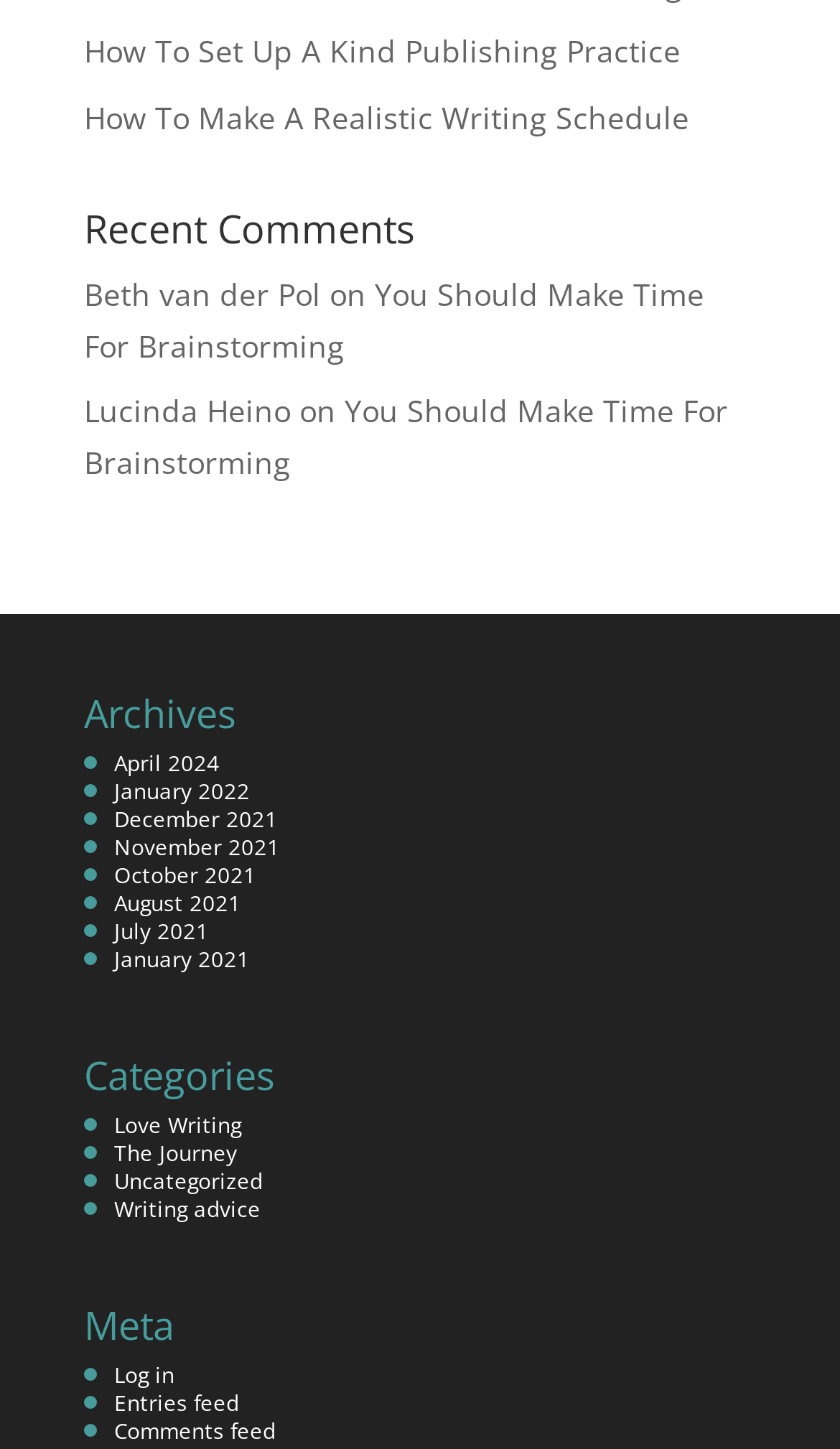How many recent comments are listed?
Use the image to give a comprehensive and detailed response to the question.

I counted the number of links under the 'Recent Comments' heading, which are 'Beth van der Pol' and 'Lucinda Heino', so there are 2 recent comments listed.